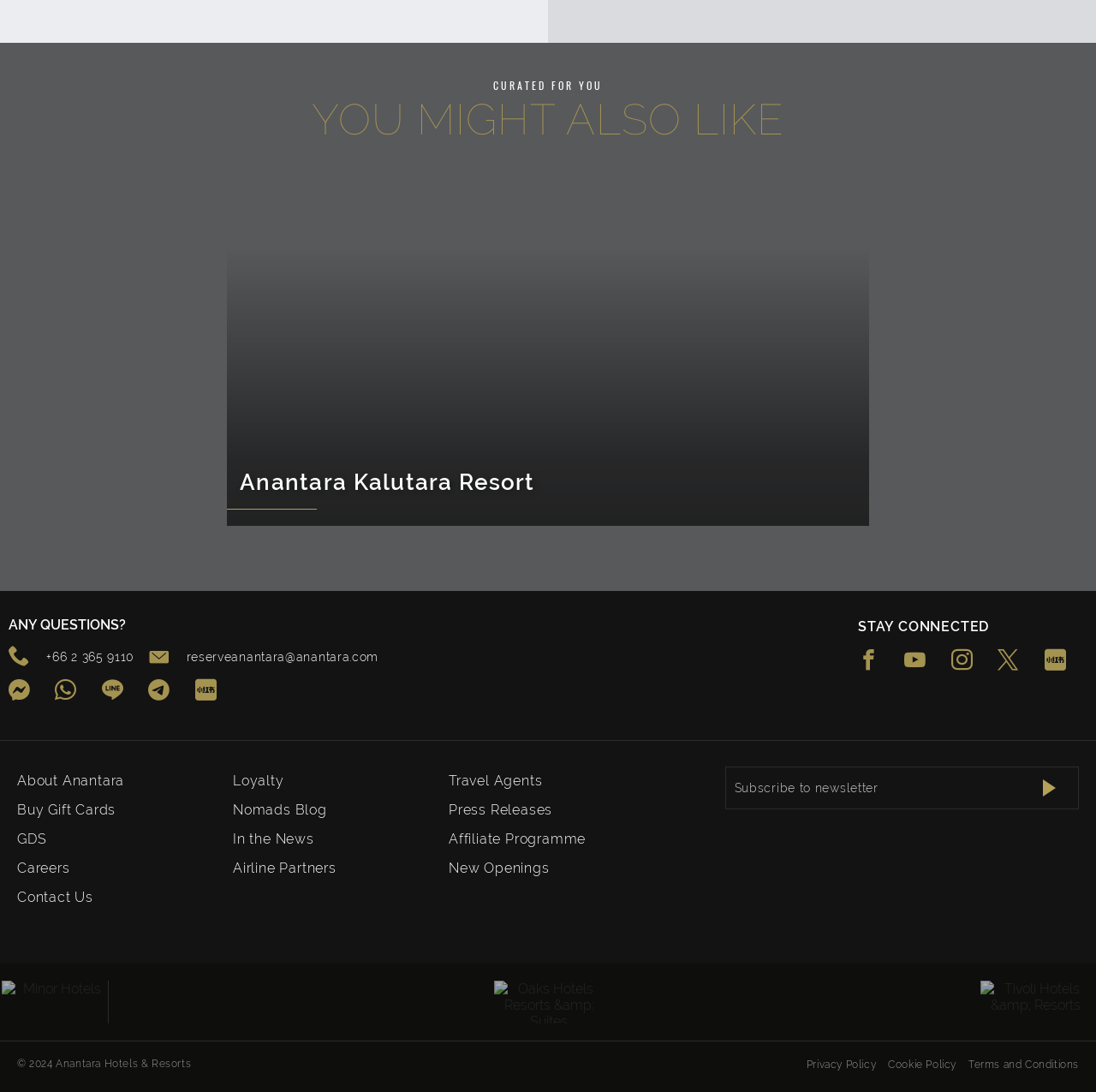What is the parent company of Anantara?
Provide a detailed answer to the question, using the image to inform your response.

The parent company of Anantara can be found at the bottom of the webpage, where there is a link to Minor Hotels, indicating that Anantara is a part of the Minor Hotels group.